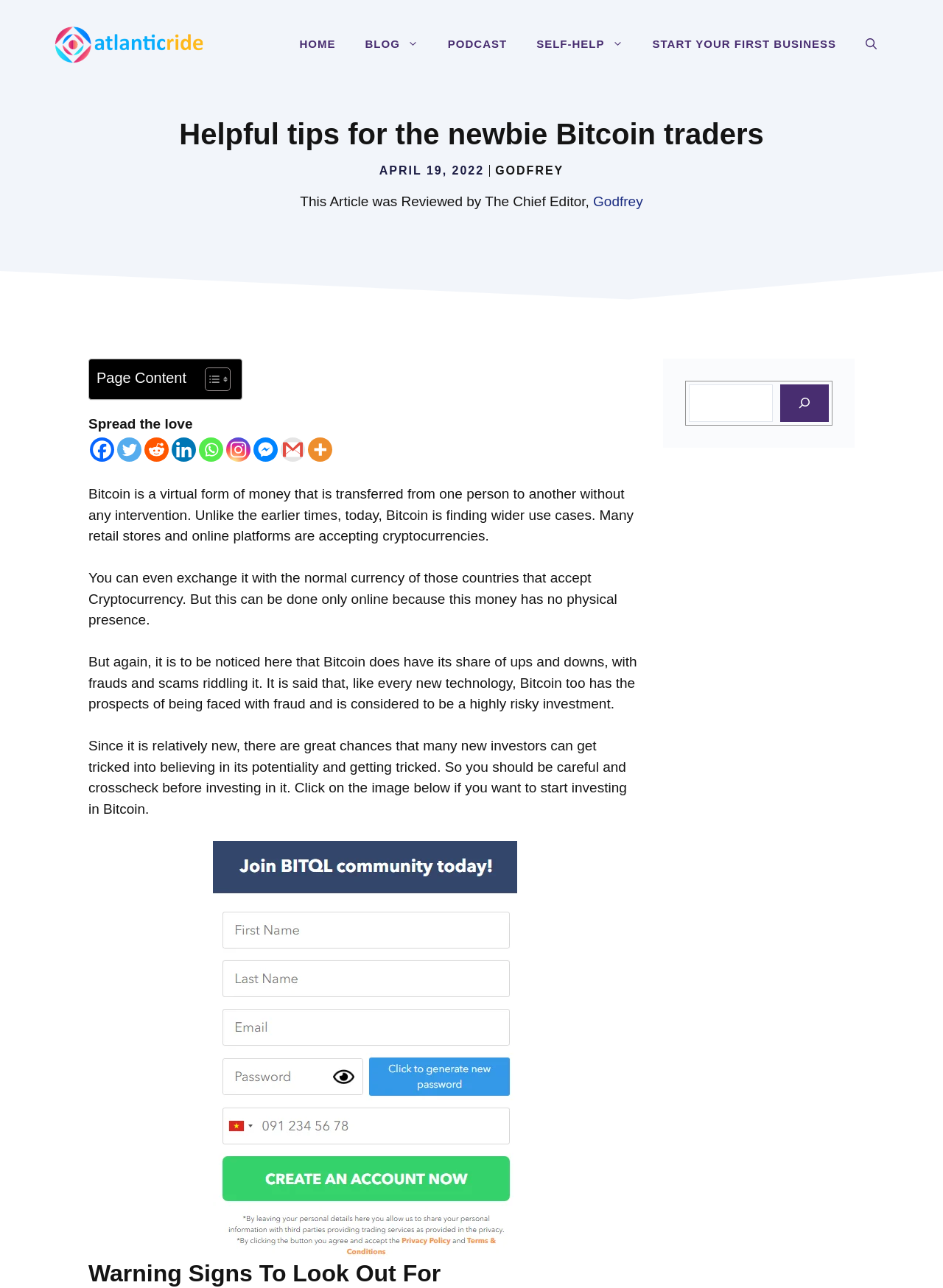Describe all significant elements and features of the webpage.

The webpage is about helpful tips for newbie Bitcoin traders. At the top, there is a banner with the site's name, "AtlanticRide", accompanied by a logo image. Below the banner, there is a navigation menu with links to "HOME", "BLOG", "PODCAST", "SELF-HELP", and "START YOUR FIRST BUSINESS". On the right side of the navigation menu, there is a search button.

The main content of the webpage is divided into sections. The first section has a heading "Helpful tips for the newbie Bitcoin traders" and displays the date "APRIL 19, 2022" and the author's name "GODFREY". Below this section, there is a brief introduction to Bitcoin, explaining that it is a virtual form of money that can be transferred without intervention and is finding wider use cases.

The next section provides more information about Bitcoin, including its potential risks and scams. The text warns readers to be careful and crosscheck before investing in Bitcoin. Below this section, there is a call-to-action to start investing in Bitcoin, accompanied by an image.

The final section has a heading "Warning Signs To Look Out For", but its content is not provided. On the right side of the webpage, there is a complementary section with a search bar that allows users to search for specific content. Above the search bar, there are social media links to share the content on various platforms.